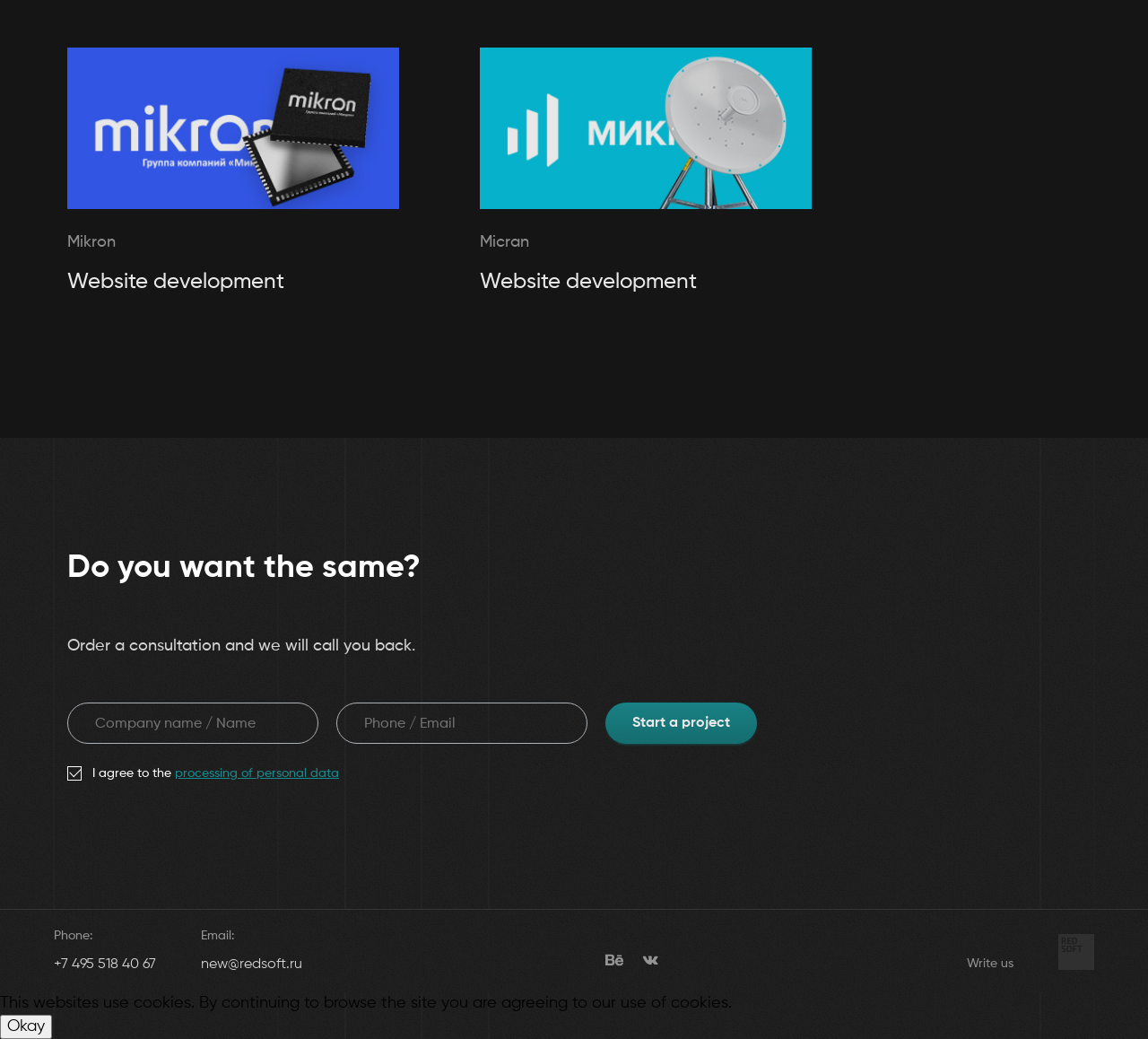Identify the bounding box coordinates of the specific part of the webpage to click to complete this instruction: "Click the 'Mikron Website development' link".

[0.059, 0.027, 0.348, 0.287]